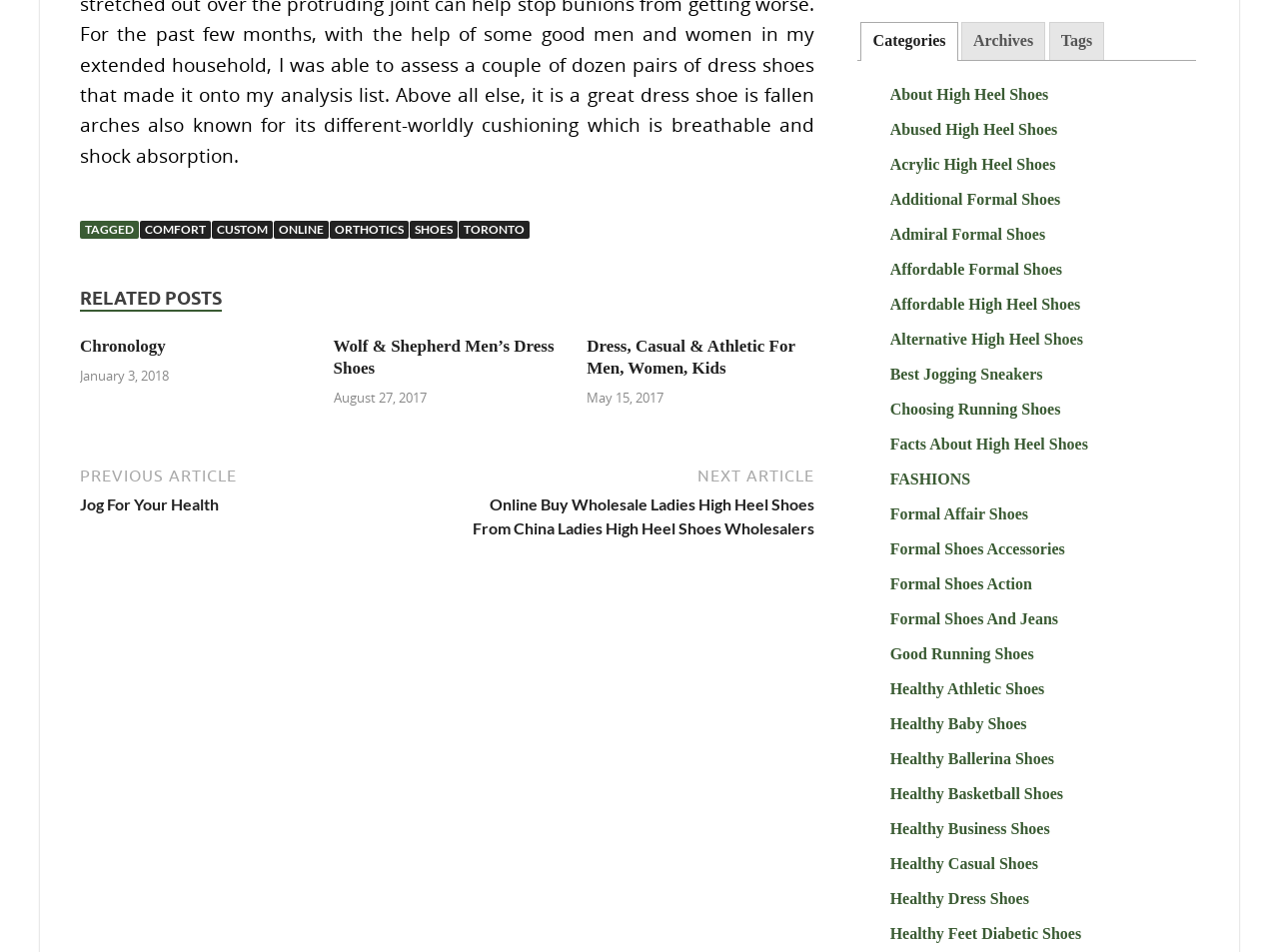How many links are there in the 'Categories' tab?
Utilize the image to construct a detailed and well-explained answer.

There are 21 links in the 'Categories' tab. These links are listed under the 'Categories' tab and allow users to navigate to different categories of posts.